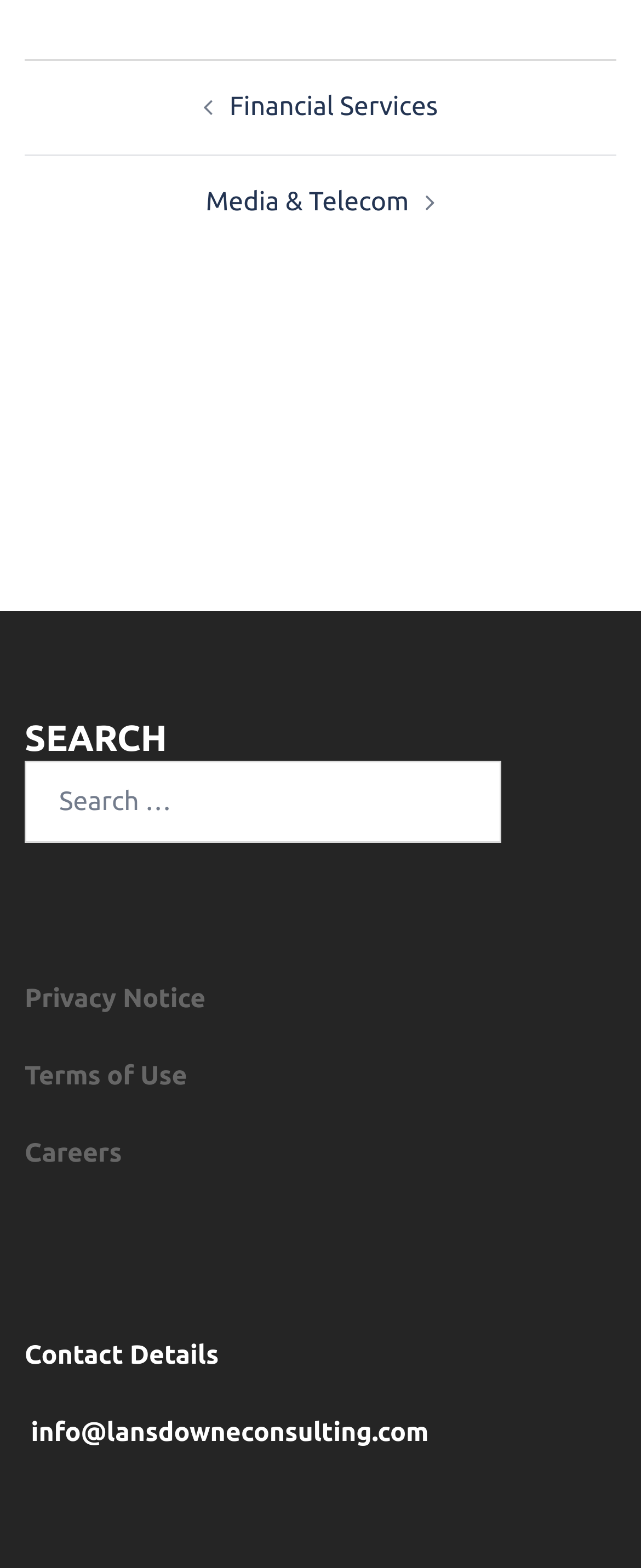Provide a short answer to the following question with just one word or phrase: What is the email address provided in the contact details?

info@lansdowneconsulting.com